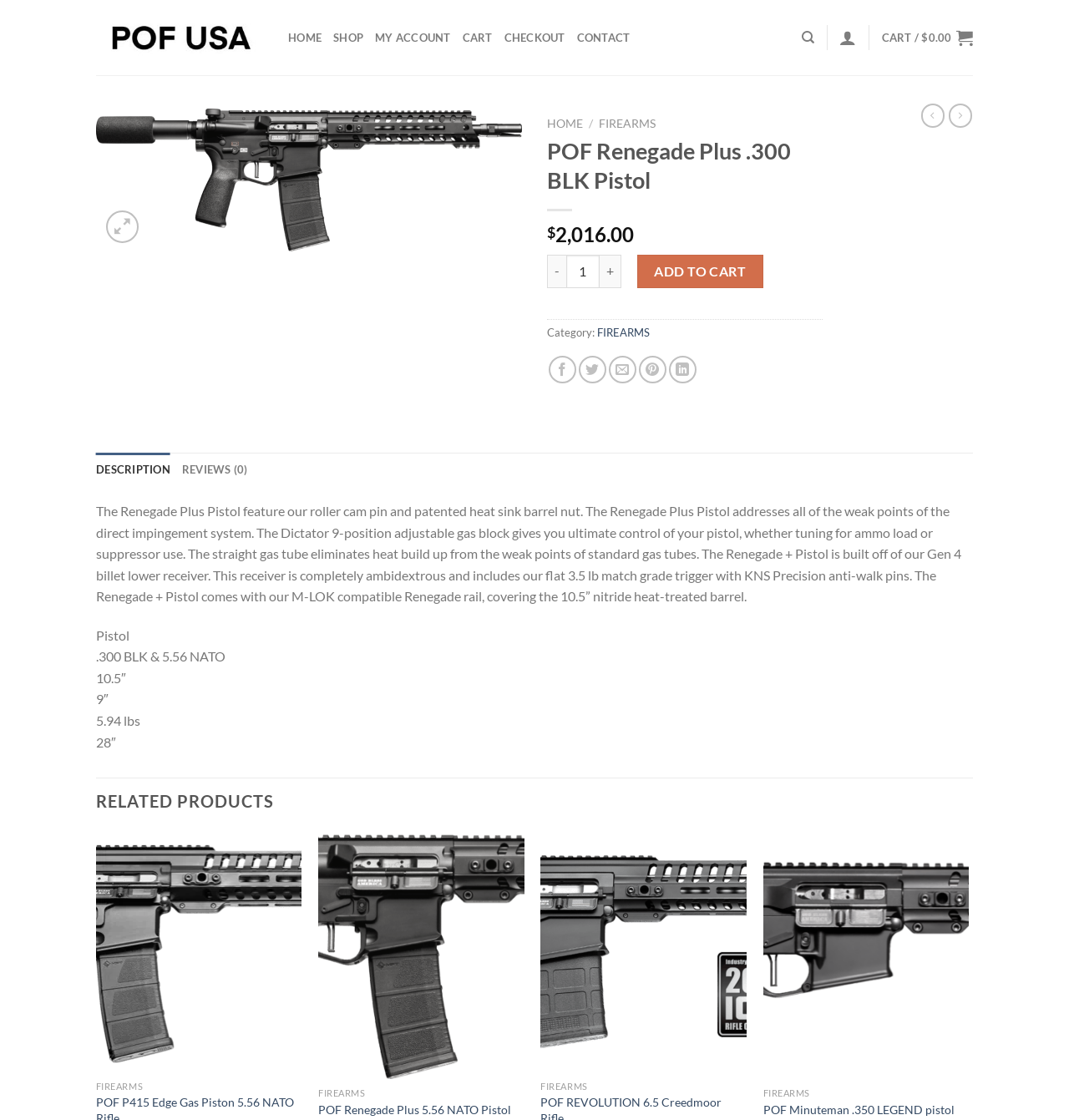Please identify the bounding box coordinates of the area I need to click to accomplish the following instruction: "Click the 'POF Renegade Plus 5.56 NATO Pistol' link".

[0.298, 0.985, 0.478, 0.999]